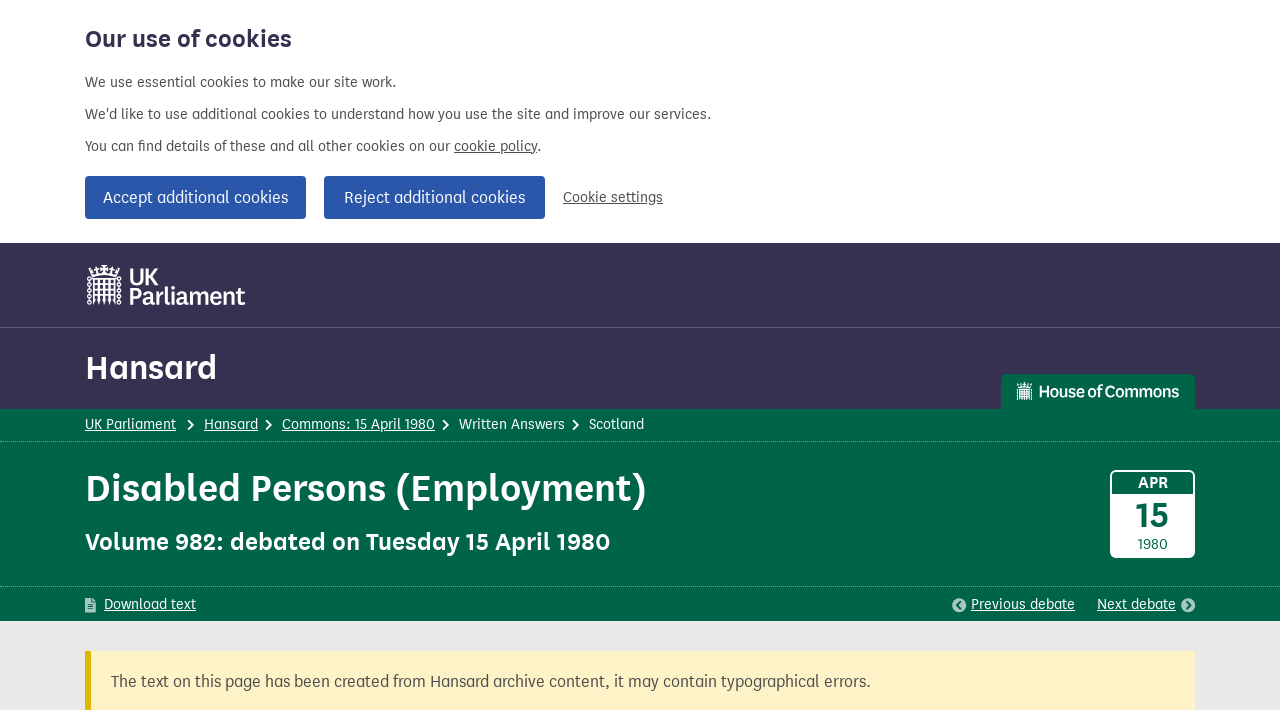Identify the bounding box coordinates of the specific part of the webpage to click to complete this instruction: "go to Next debate".

[0.857, 0.836, 0.934, 0.868]